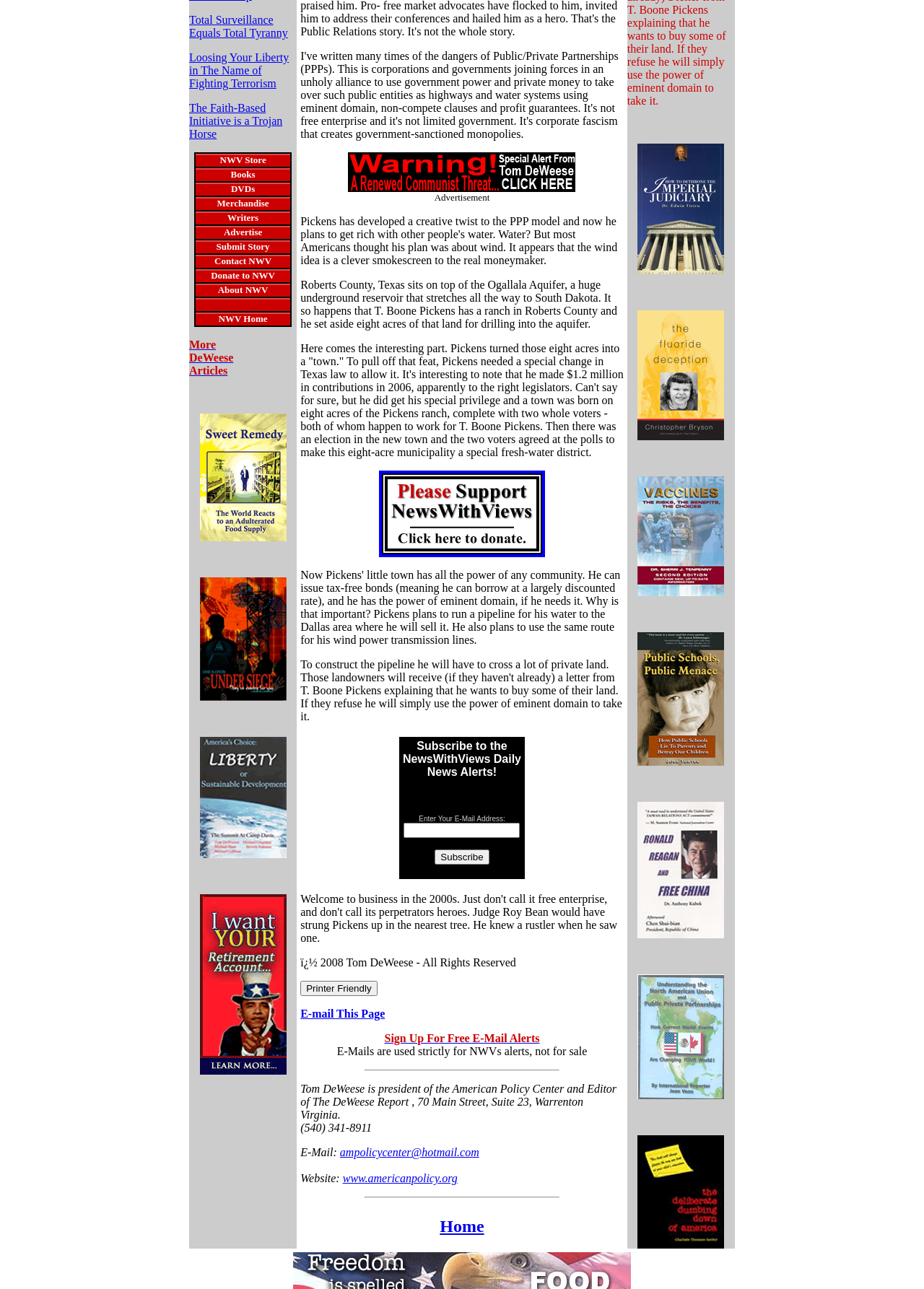Identify the bounding box coordinates for the UI element described by the following text: "input value="Subscribe" name="email-button" value="Subscribe"". Provide the coordinates as four float numbers between 0 and 1, in the format [left, top, right, bottom].

[0.471, 0.659, 0.529, 0.671]